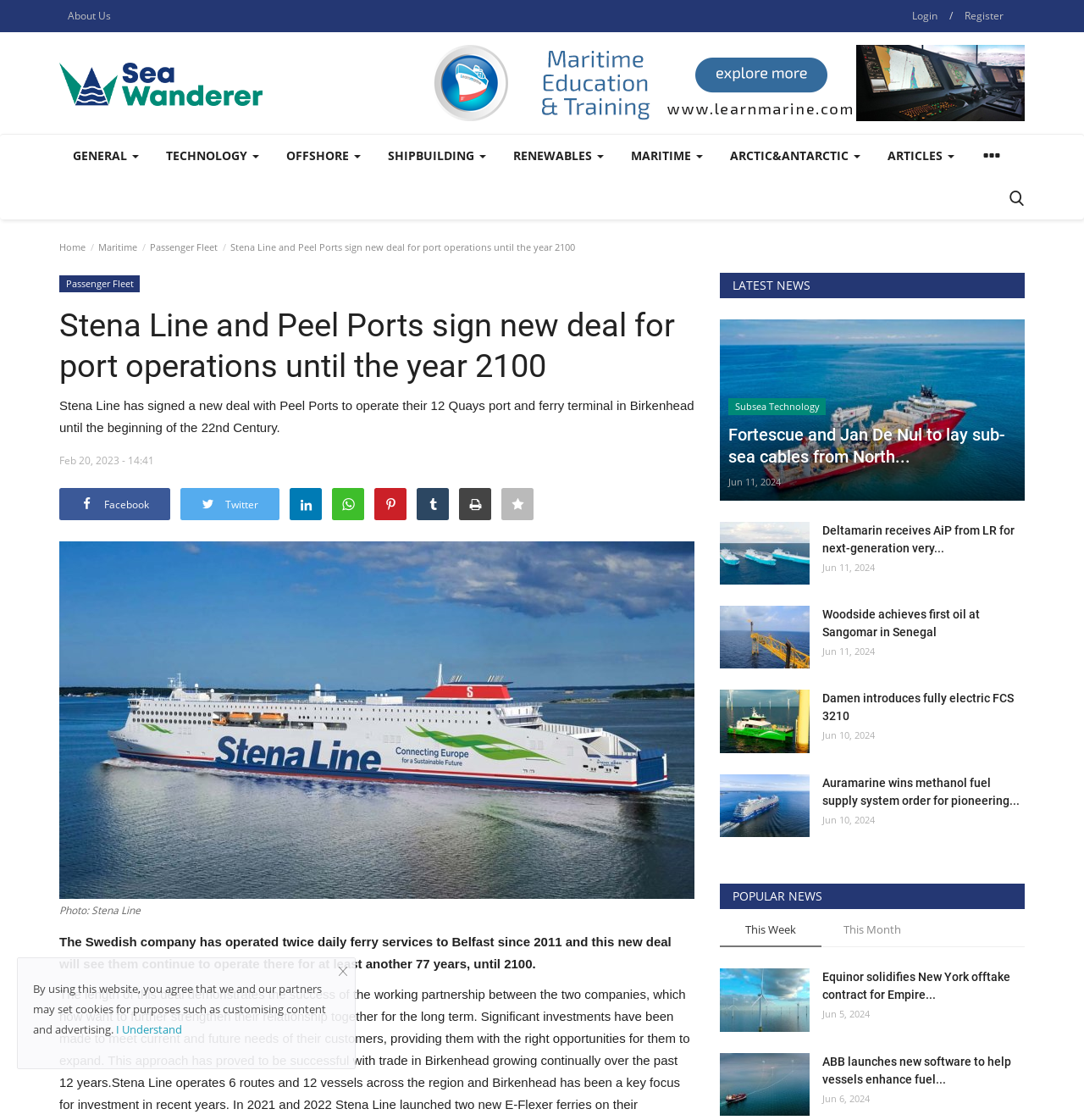What is the date of the news article 'Fortescue and Jan De Nul to lay sub-sea cables from North Africa to Europe'?
Using the image as a reference, give an elaborate response to the question.

The answer can be found in the section 'LATEST NEWS' which is located at the bottom of the webpage. The news article 'Fortescue and Jan De Nul to lay sub-sea cables from North Africa to Europe' has a date of Jun 11, 2024, which is indicated by the text 'Jun 11, 2024' located below the article.